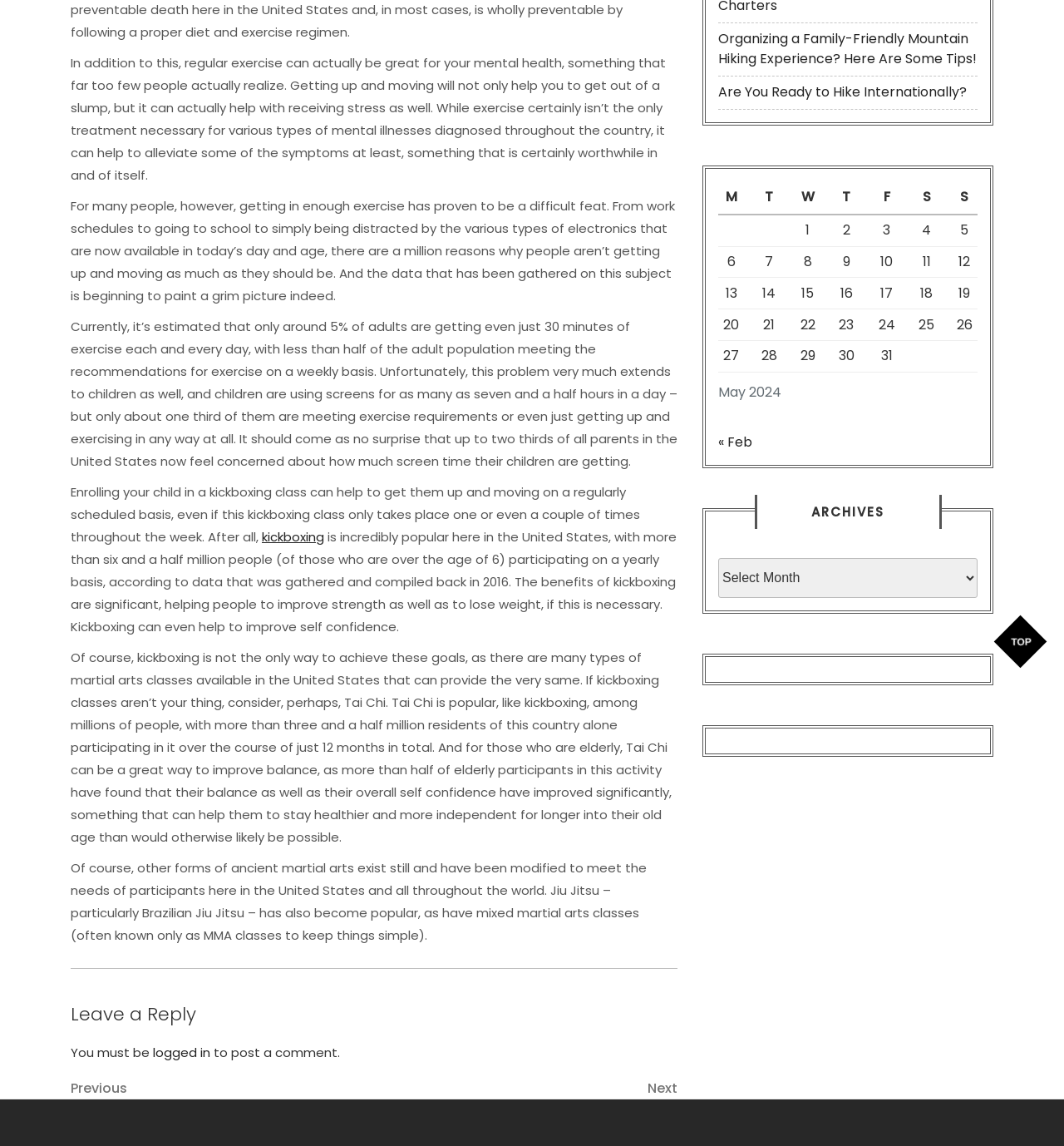Determine the bounding box for the UI element as described: "logged in". The coordinates should be represented as four float numbers between 0 and 1, formatted as [left, top, right, bottom].

[0.144, 0.911, 0.198, 0.926]